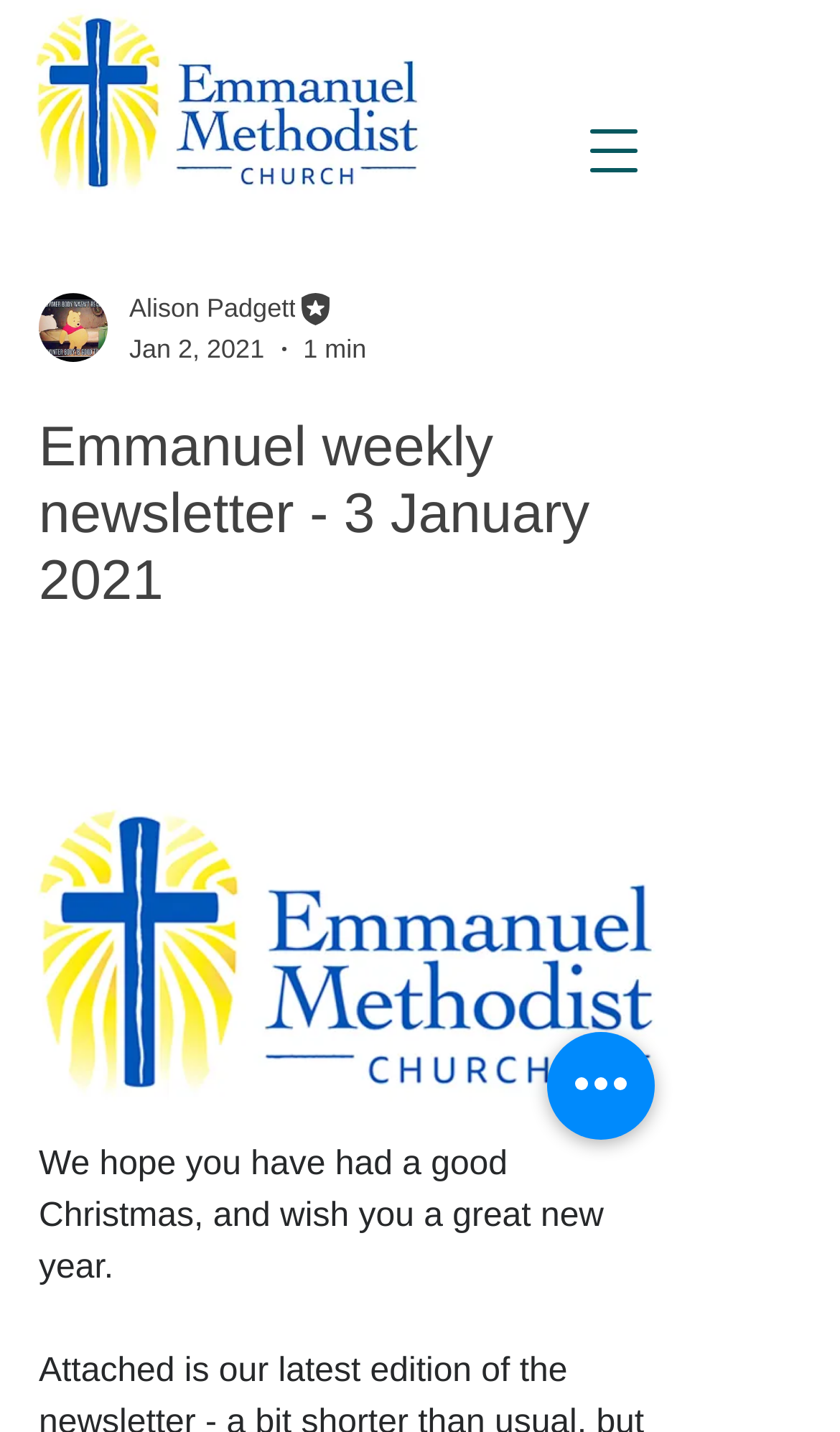How many buttons are there on the page? Examine the screenshot and reply using just one word or a brief phrase.

3